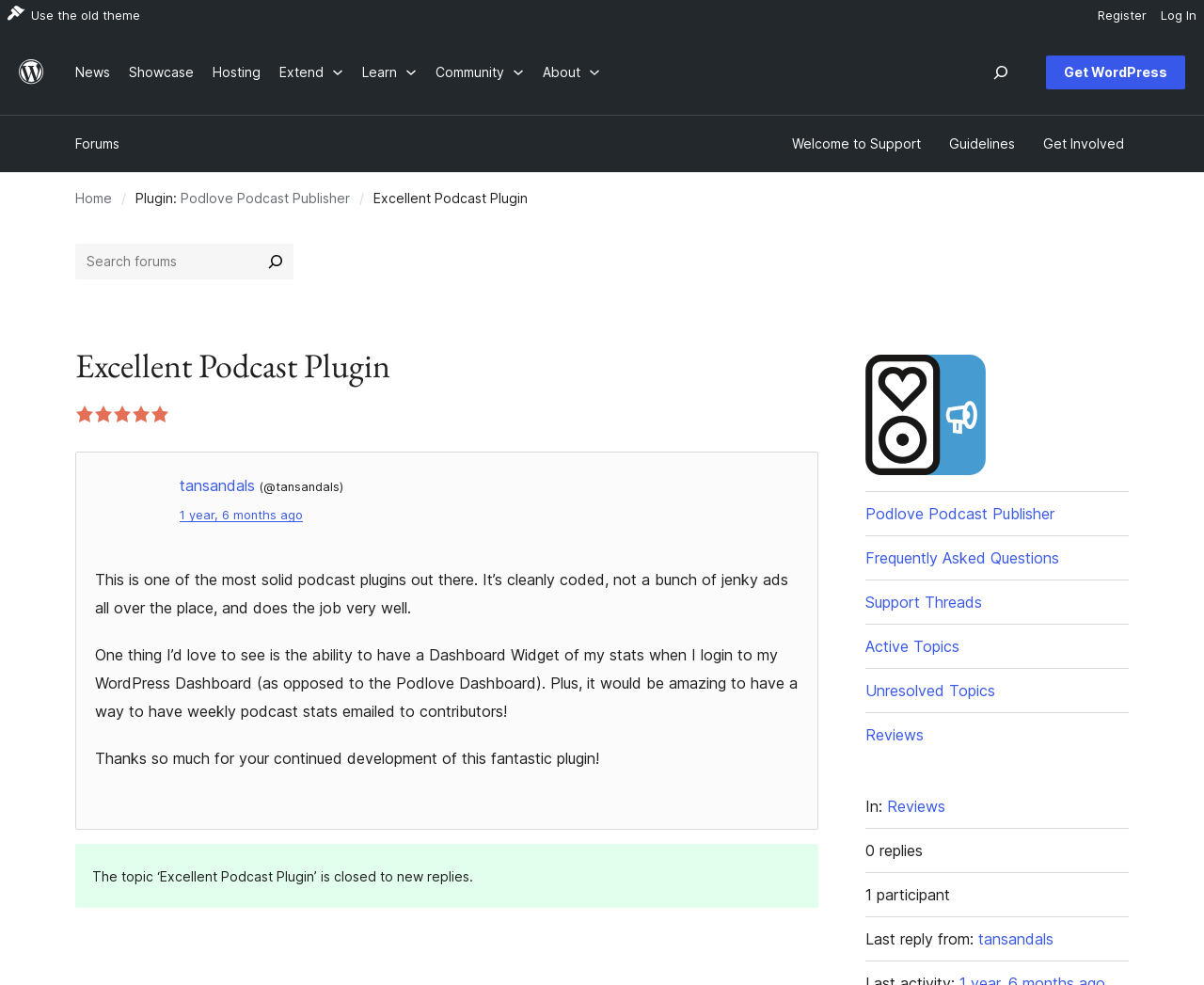Identify and provide the text content of the webpage's primary headline.

Excellent Podcast Plugin